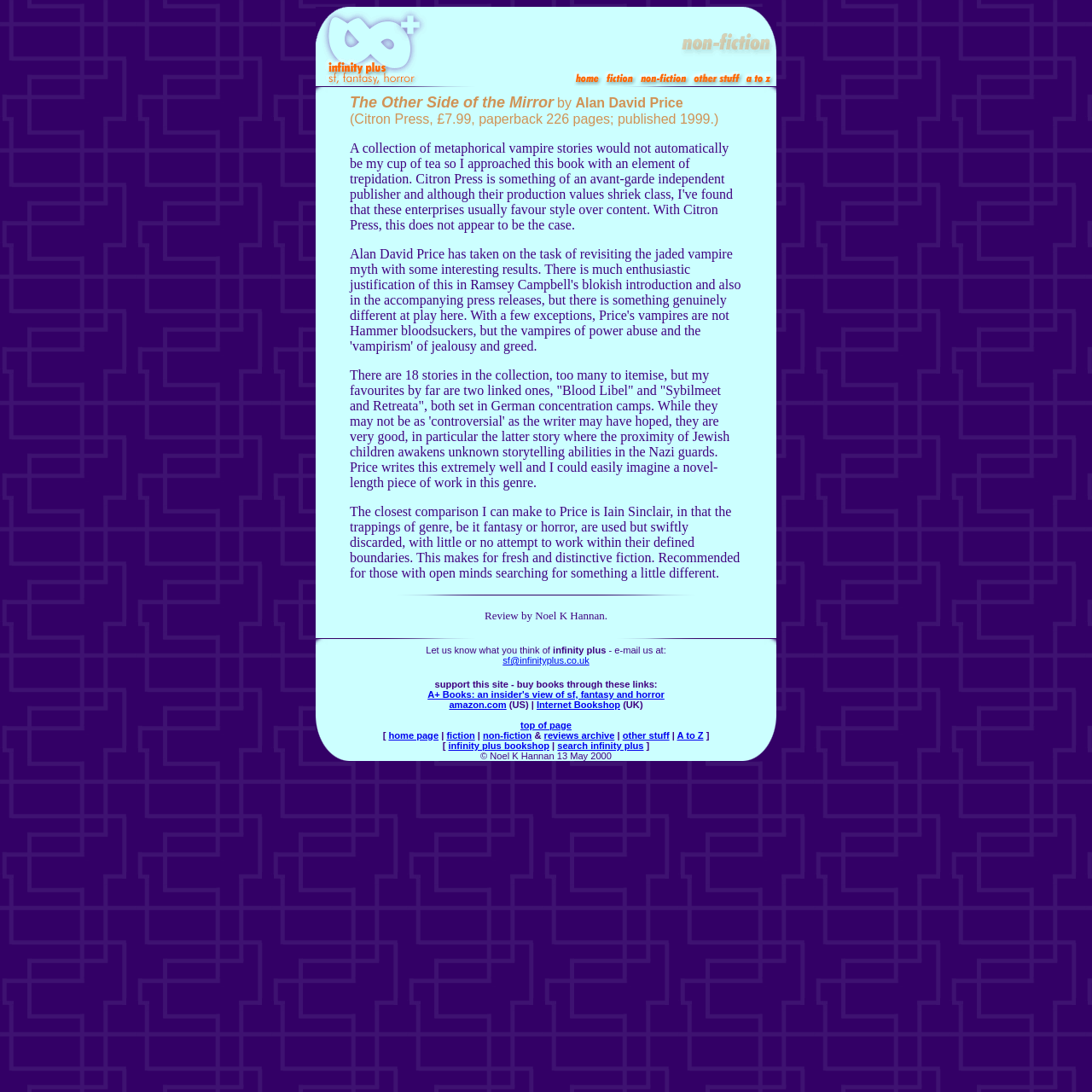Please identify the bounding box coordinates of the clickable region that I should interact with to perform the following instruction: "send an email to sf@infinityplus.co.uk". The coordinates should be expressed as four float numbers between 0 and 1, i.e., [left, top, right, bottom].

[0.46, 0.6, 0.54, 0.609]